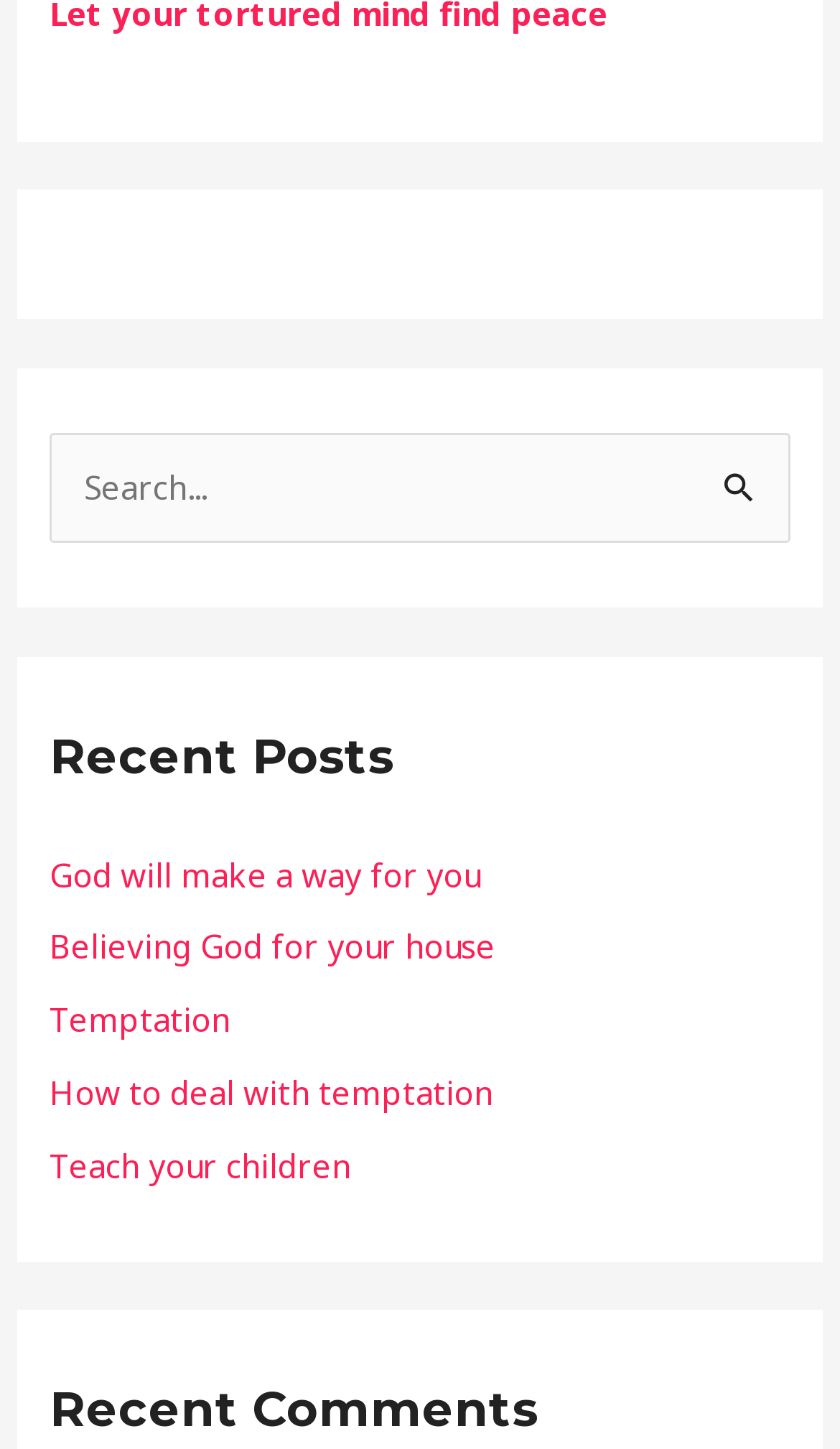Provide a one-word or short-phrase response to the question:
What is the position of the 'Search' button?

Right side